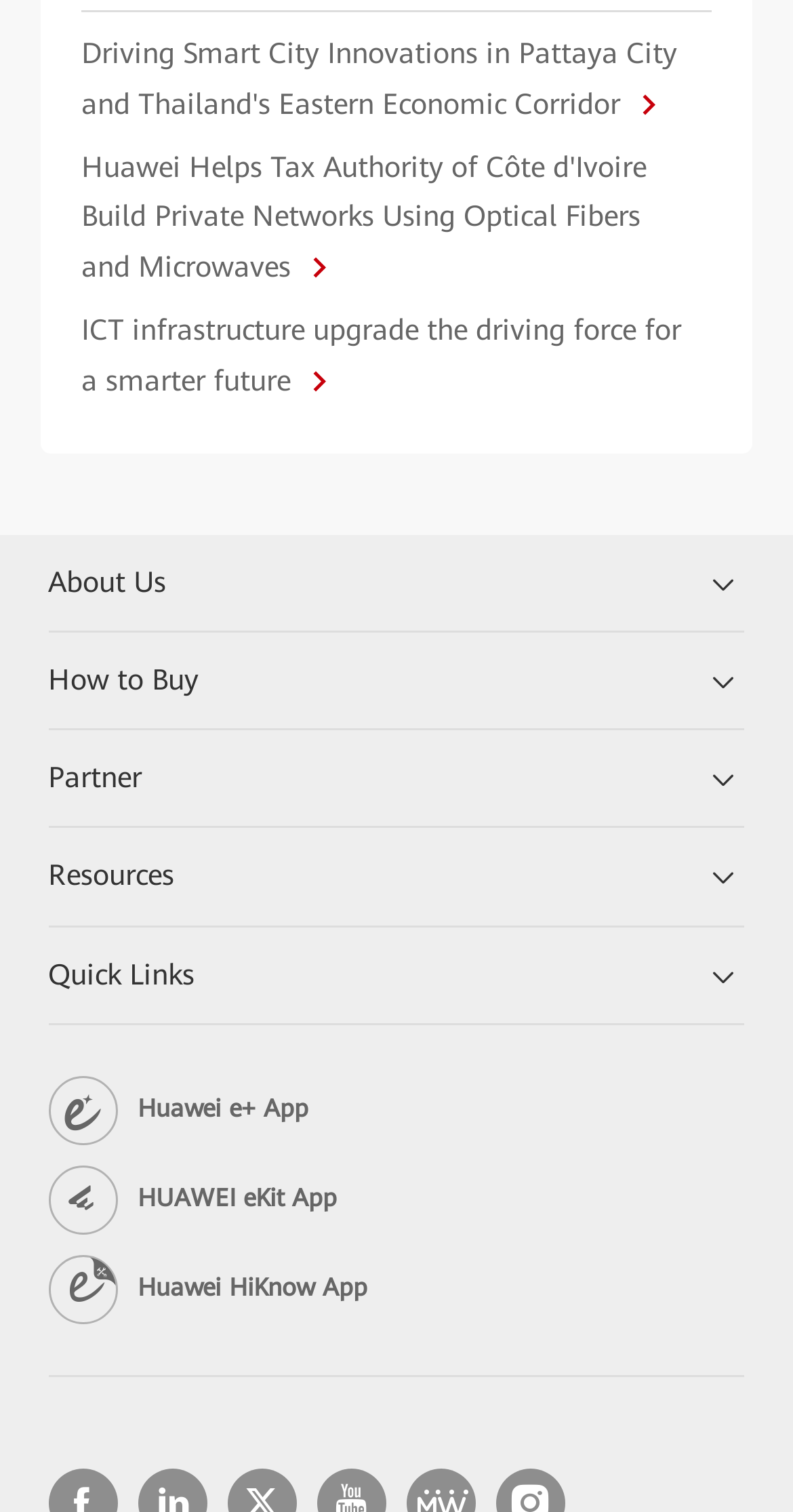What is the last item in the layout table?
Based on the screenshot, provide a one-word or short-phrase response.

Quick Links